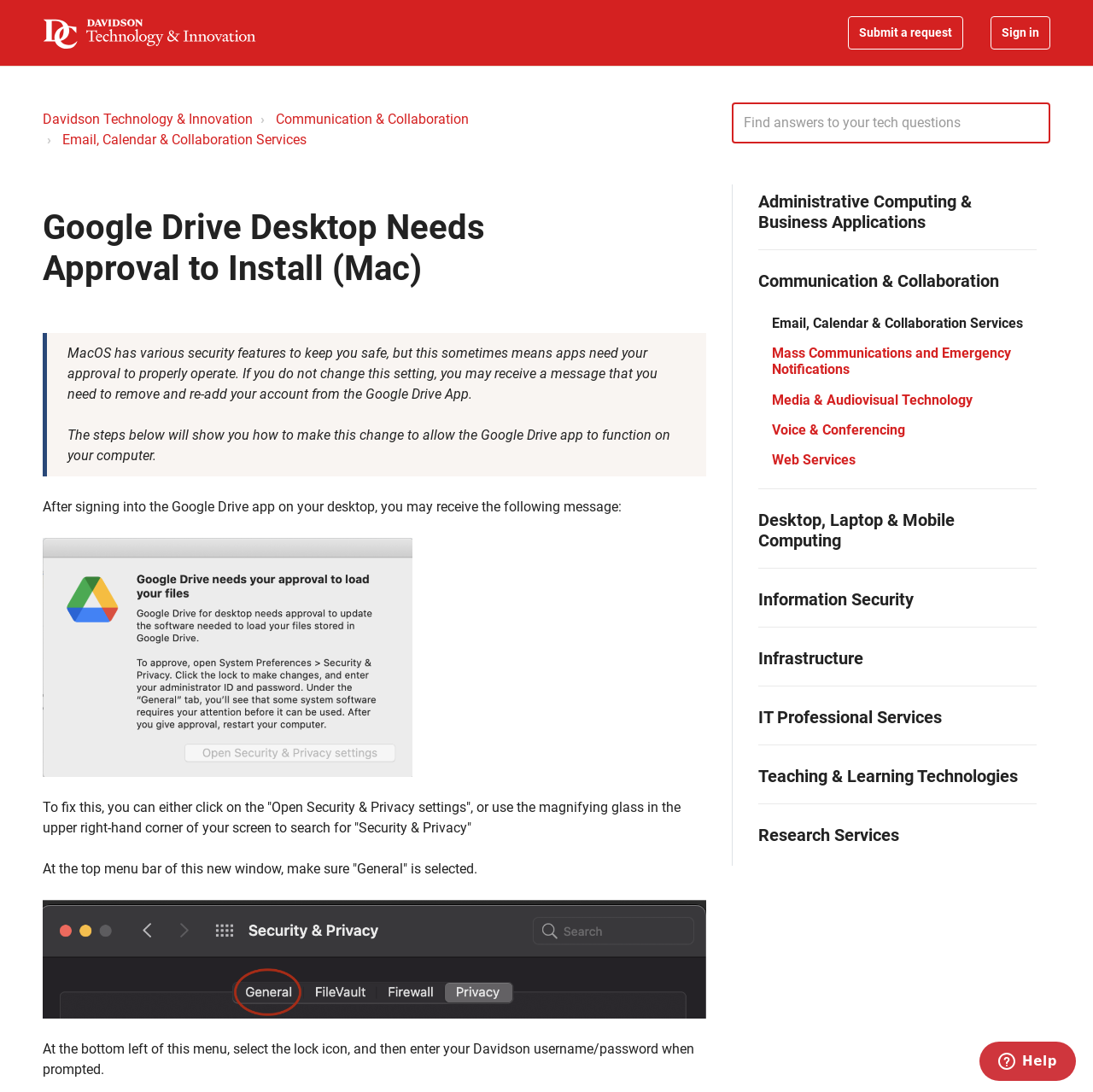Locate the bounding box coordinates of the area to click to fulfill this instruction: "Sign in". The bounding box should be presented as four float numbers between 0 and 1, in the order [left, top, right, bottom].

[0.906, 0.015, 0.961, 0.045]